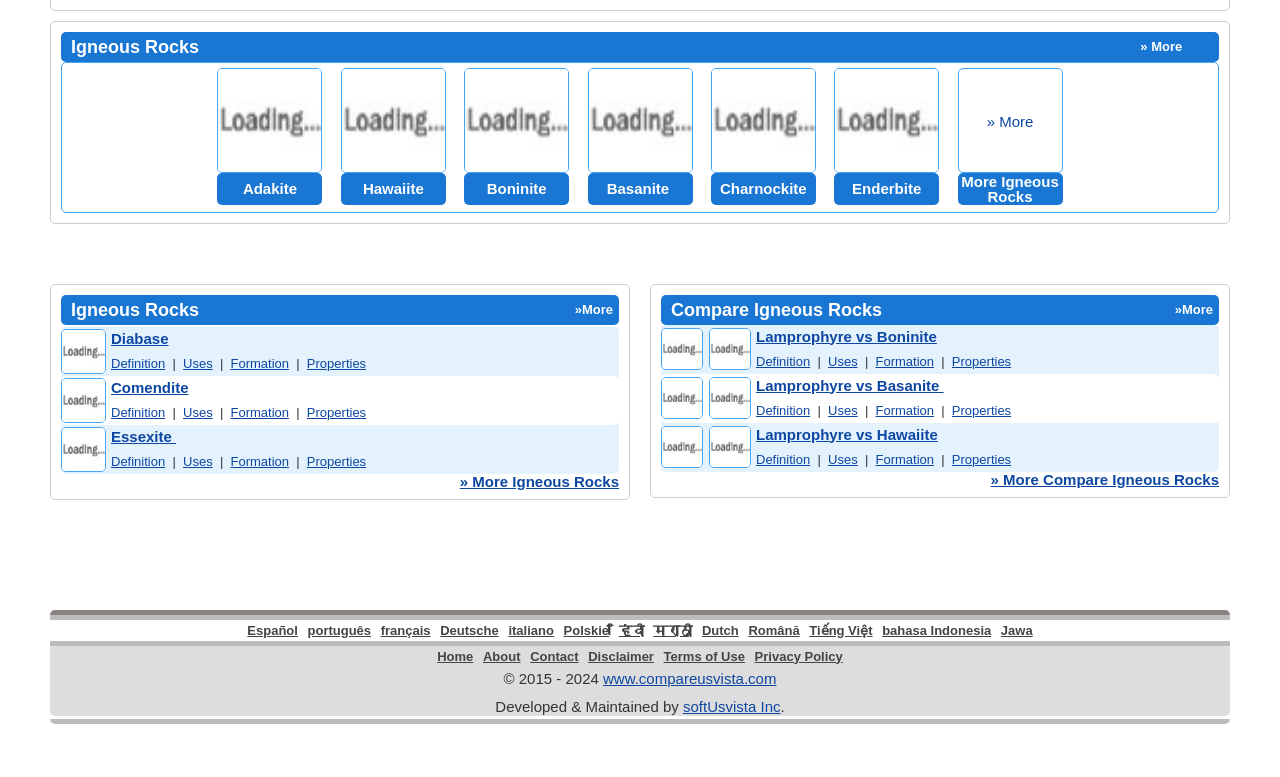Please provide a detailed answer to the question below by examining the image:
What is the name of the rock that is compared with Boninite in the first comparison?

I examined the first row of the 'Compare Igneous Rocks' table and found that the rock being compared with Boninite is Lamprophyre.